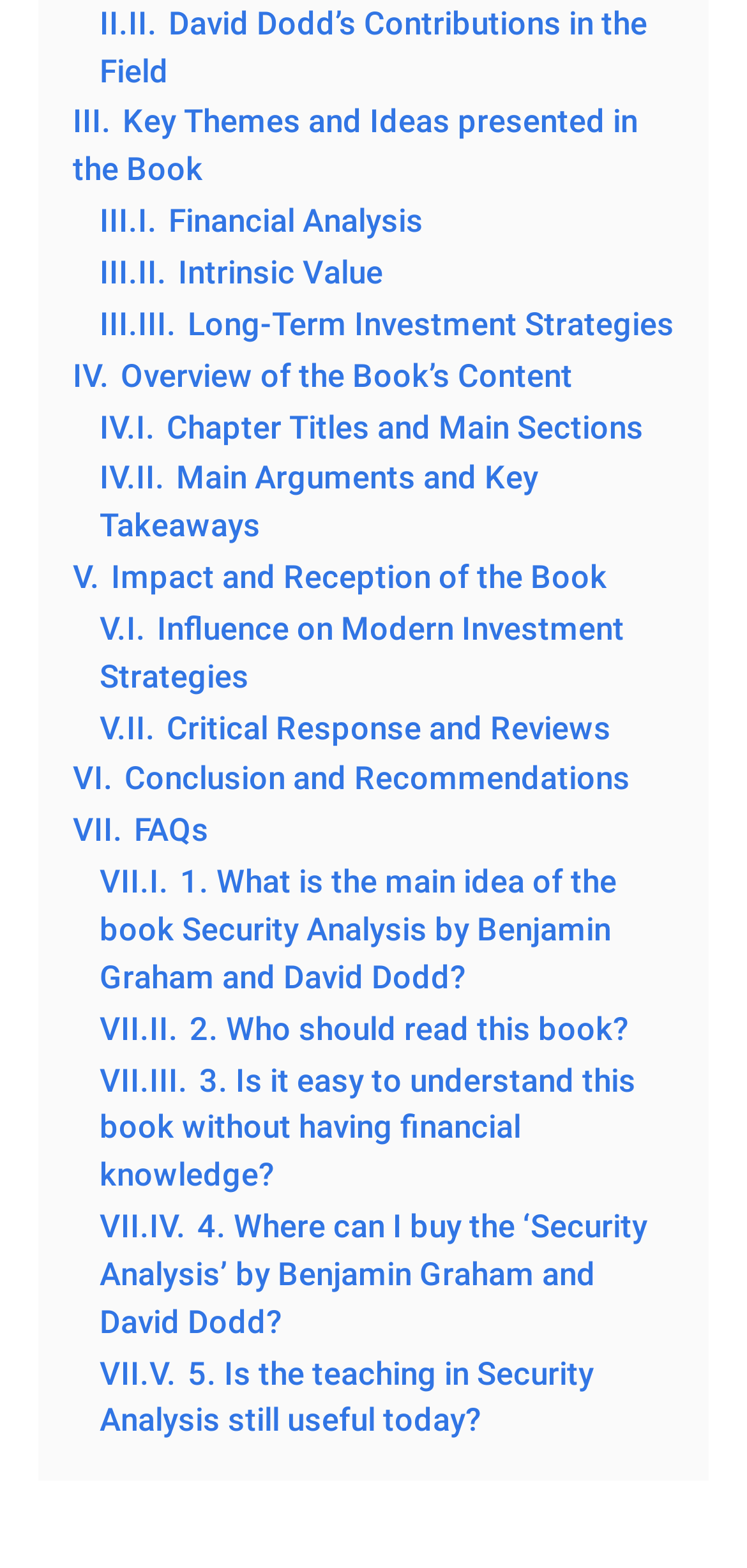Given the description "VII. FAQs", determine the bounding box of the corresponding UI element.

[0.097, 0.518, 0.279, 0.541]